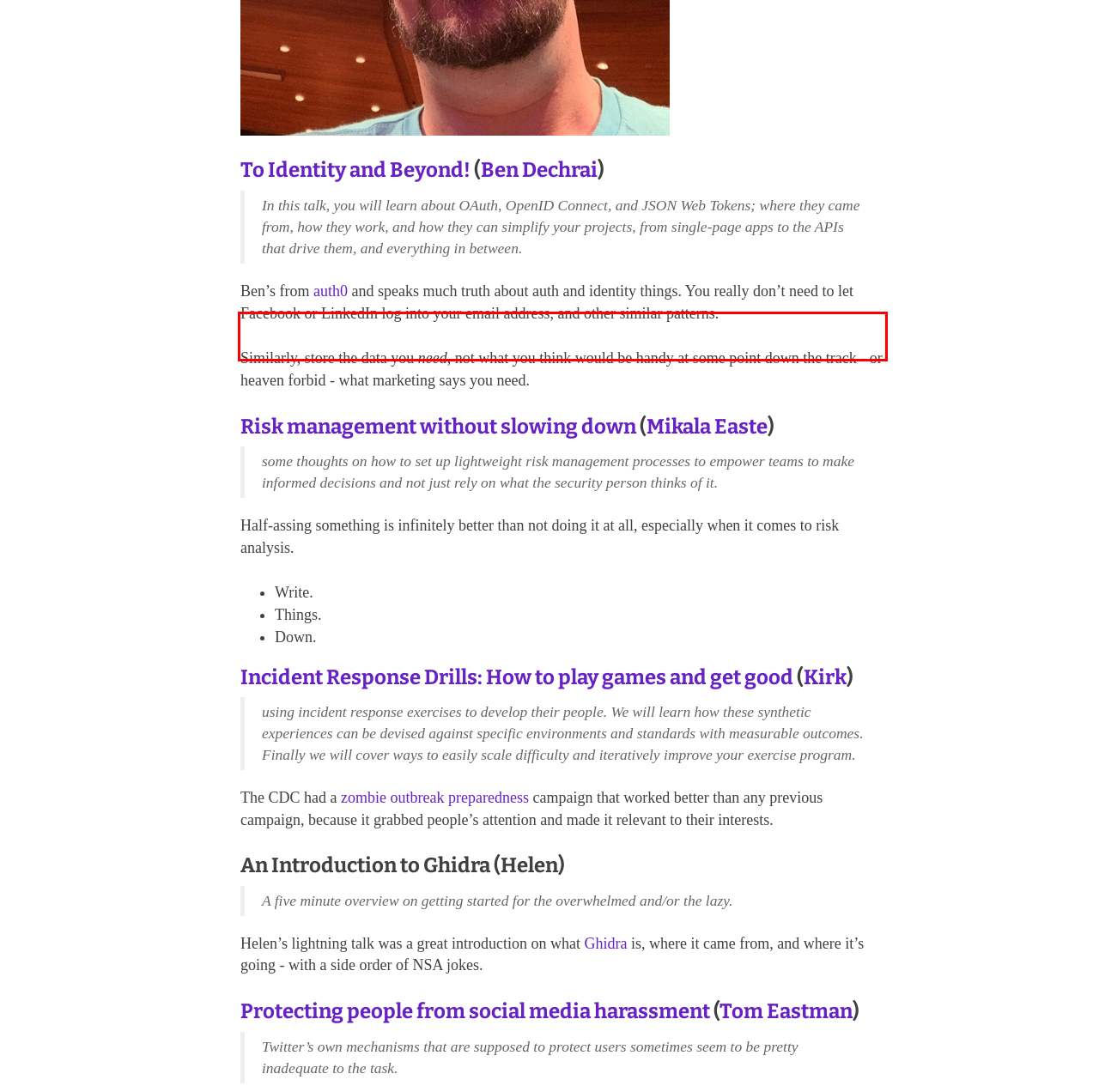Given a webpage screenshot, locate the red bounding box and extract the text content found inside it.

Ben’s from auth0 and speaks much truth about auth and identity things. You really don’t need to let Facebook or LinkedIn log into your email address, and other similar patterns.